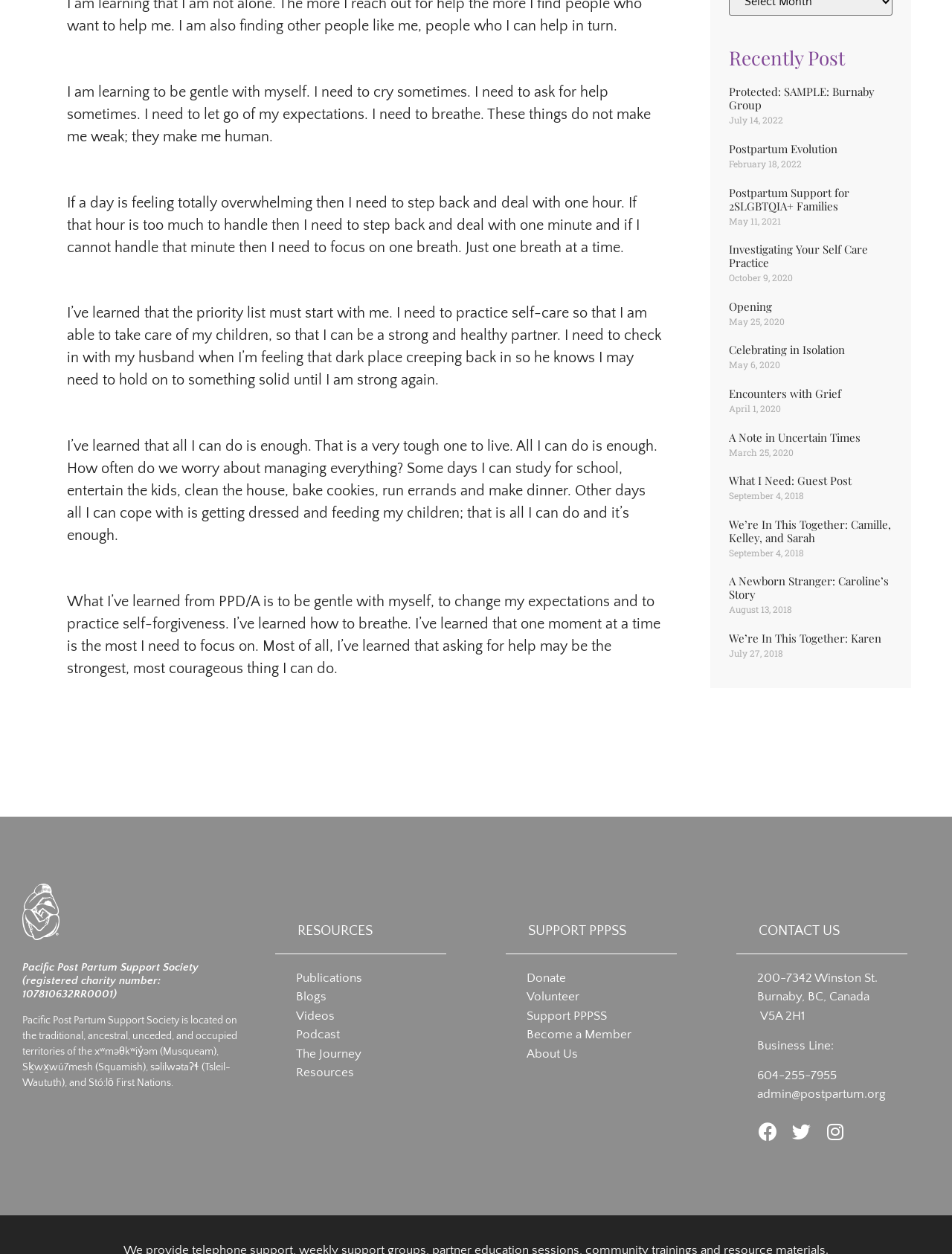What are the resources available on the website?
Please provide a full and detailed response to the question.

I found the answer by looking at the section with the heading 'RESOURCES' which lists the available resources as links, including Publications, Blogs, Videos, Podcast, The Journey, and Resources.